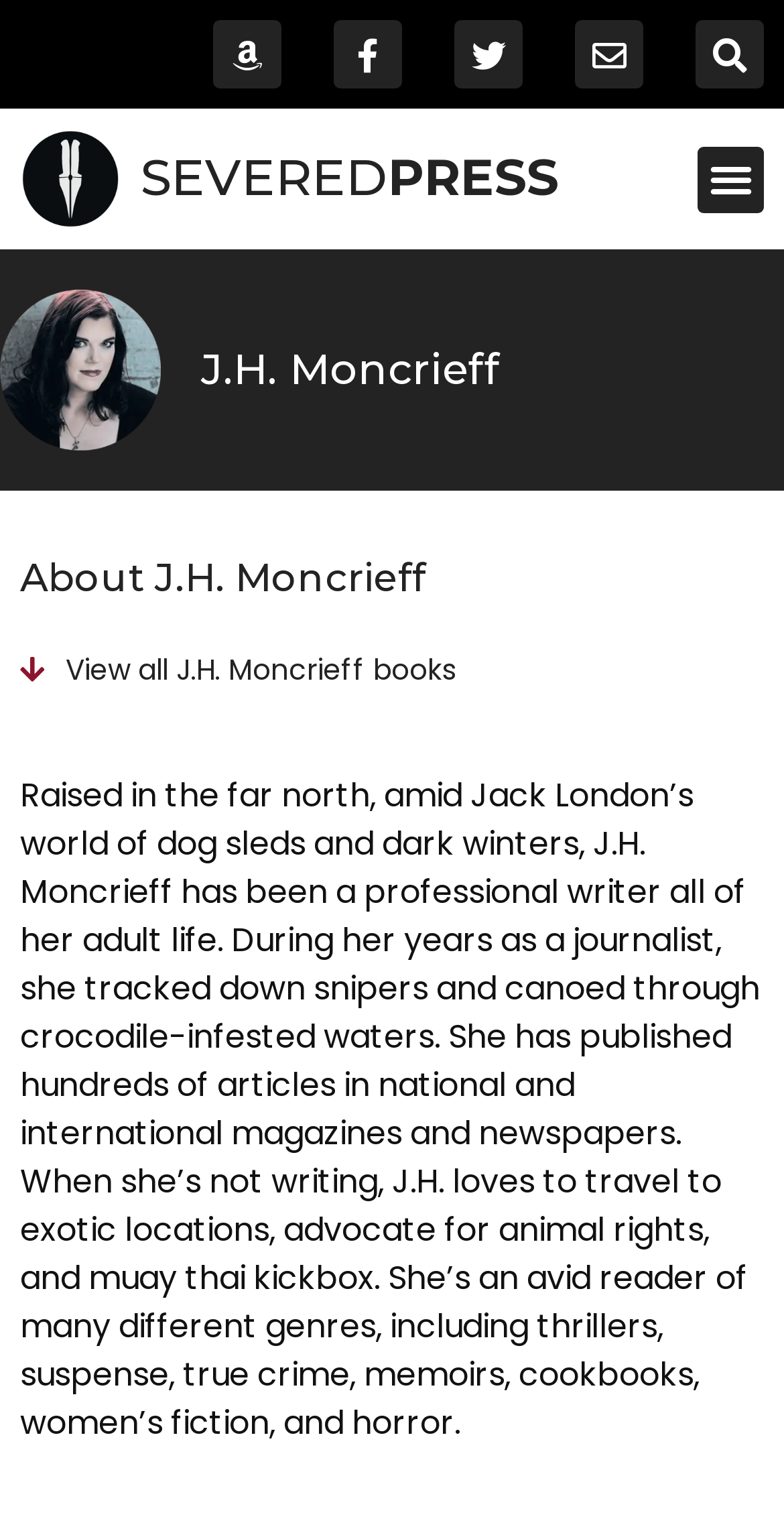Identify the bounding box coordinates for the element you need to click to achieve the following task: "Go to Amazon". Provide the bounding box coordinates as four float numbers between 0 and 1, in the form [left, top, right, bottom].

[0.272, 0.013, 0.359, 0.058]